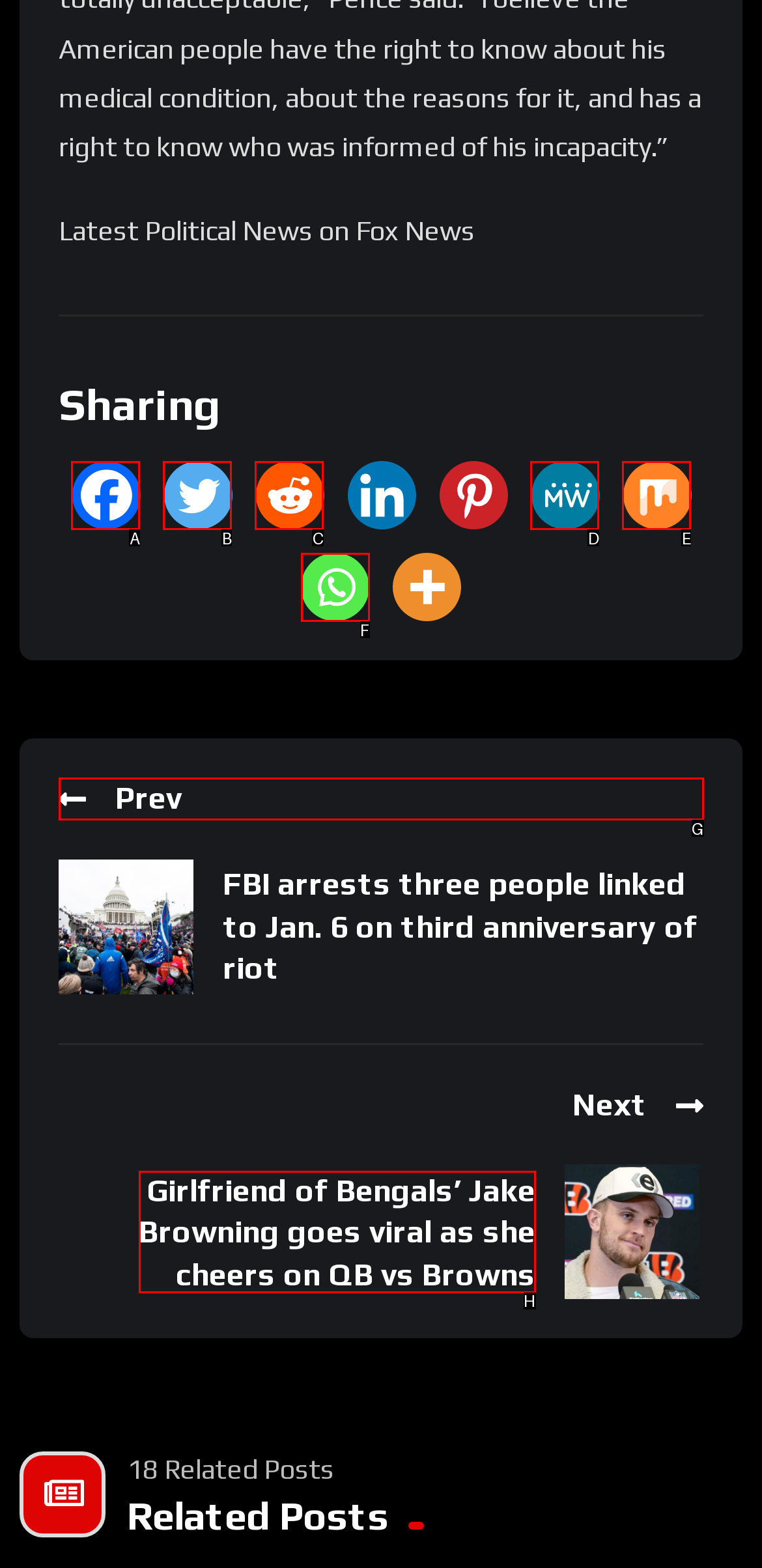Identify the UI element that corresponds to this description: aria-label="Whatsapp" title="Whatsapp"
Respond with the letter of the correct option.

F